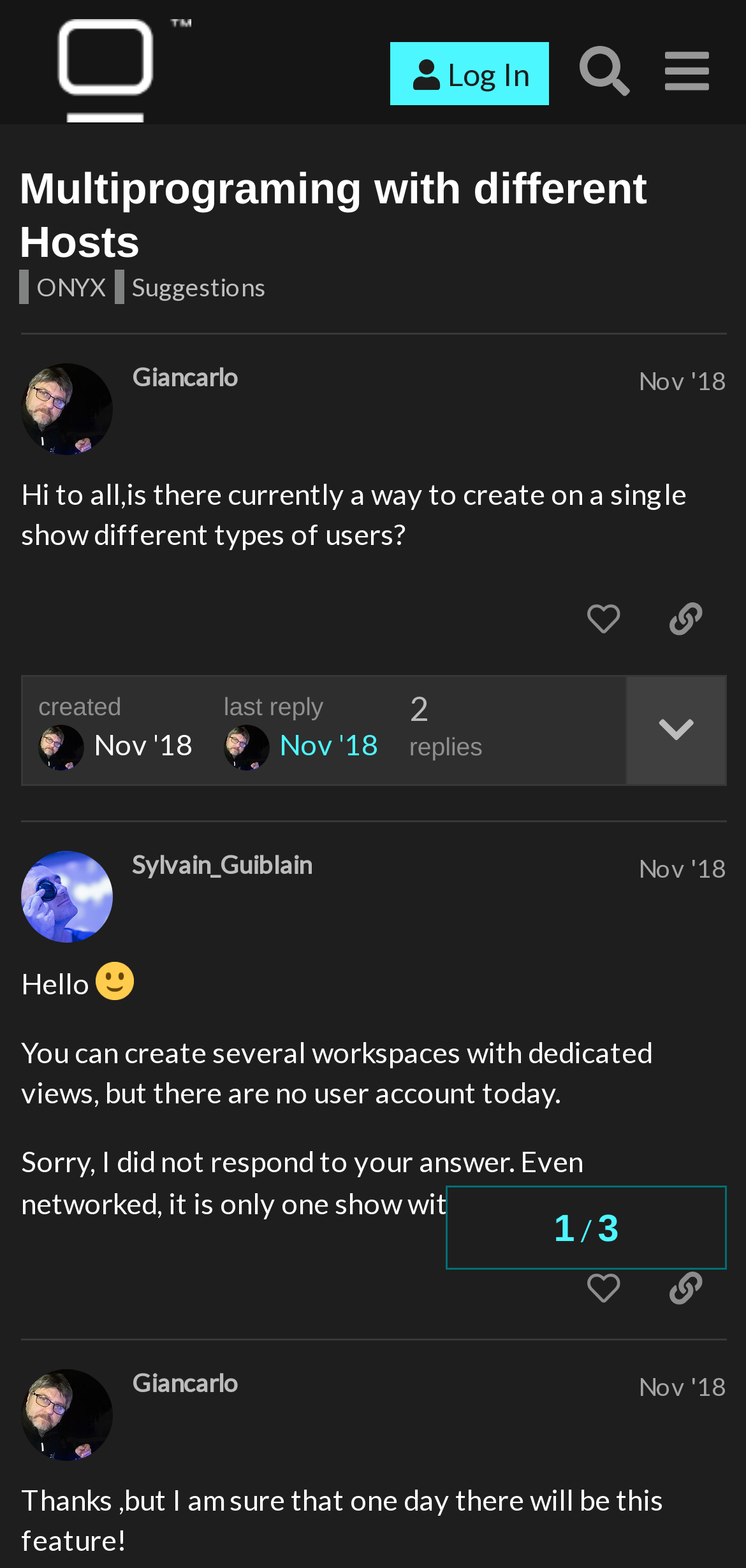Please identify the bounding box coordinates of the element that needs to be clicked to execute the following command: "Like a post". Provide the bounding box using four float numbers between 0 and 1, formatted as [left, top, right, bottom].

[0.753, 0.372, 0.864, 0.418]